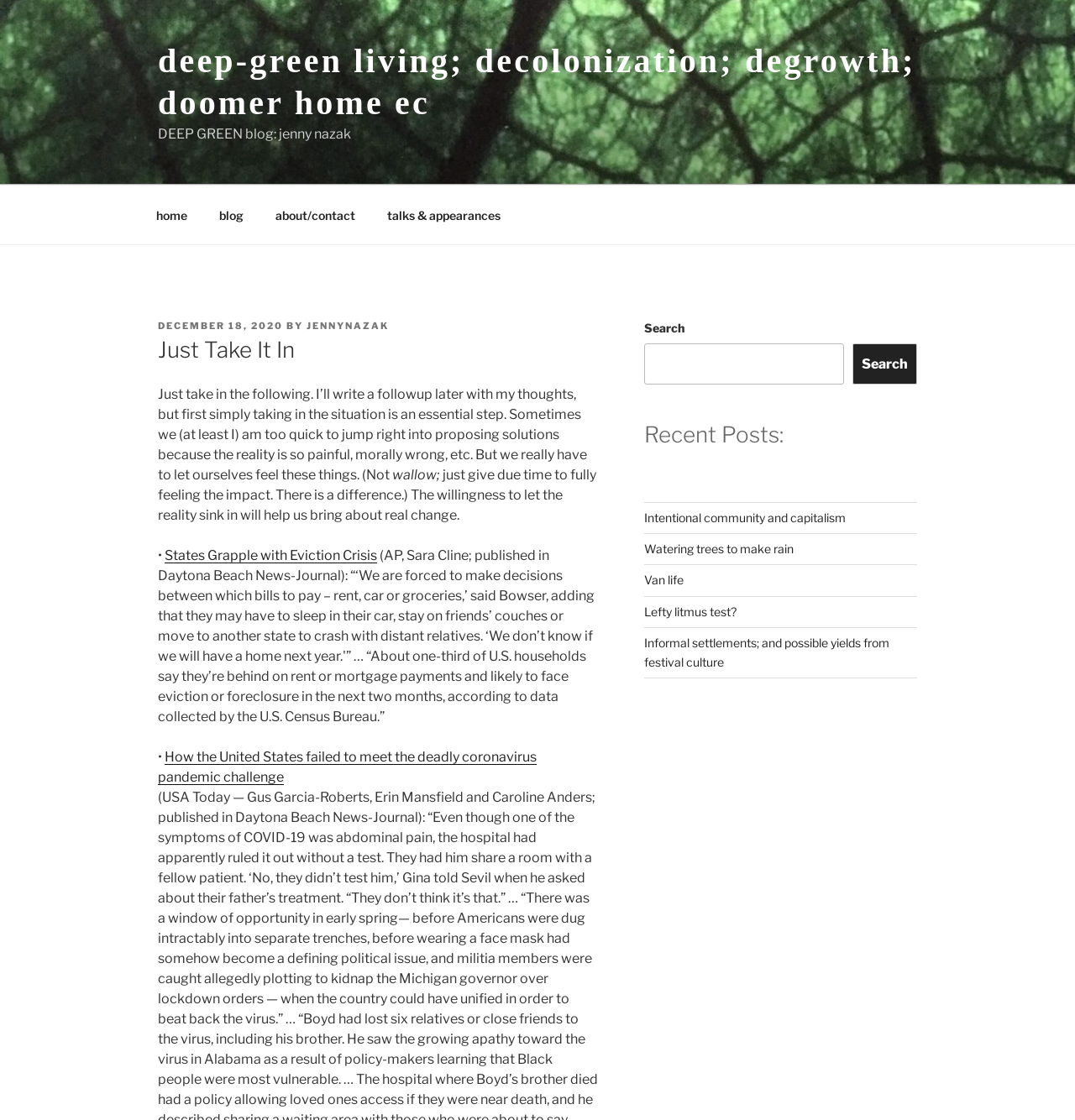Please locate the UI element described by "Search" and provide its bounding box coordinates.

[0.793, 0.307, 0.853, 0.343]